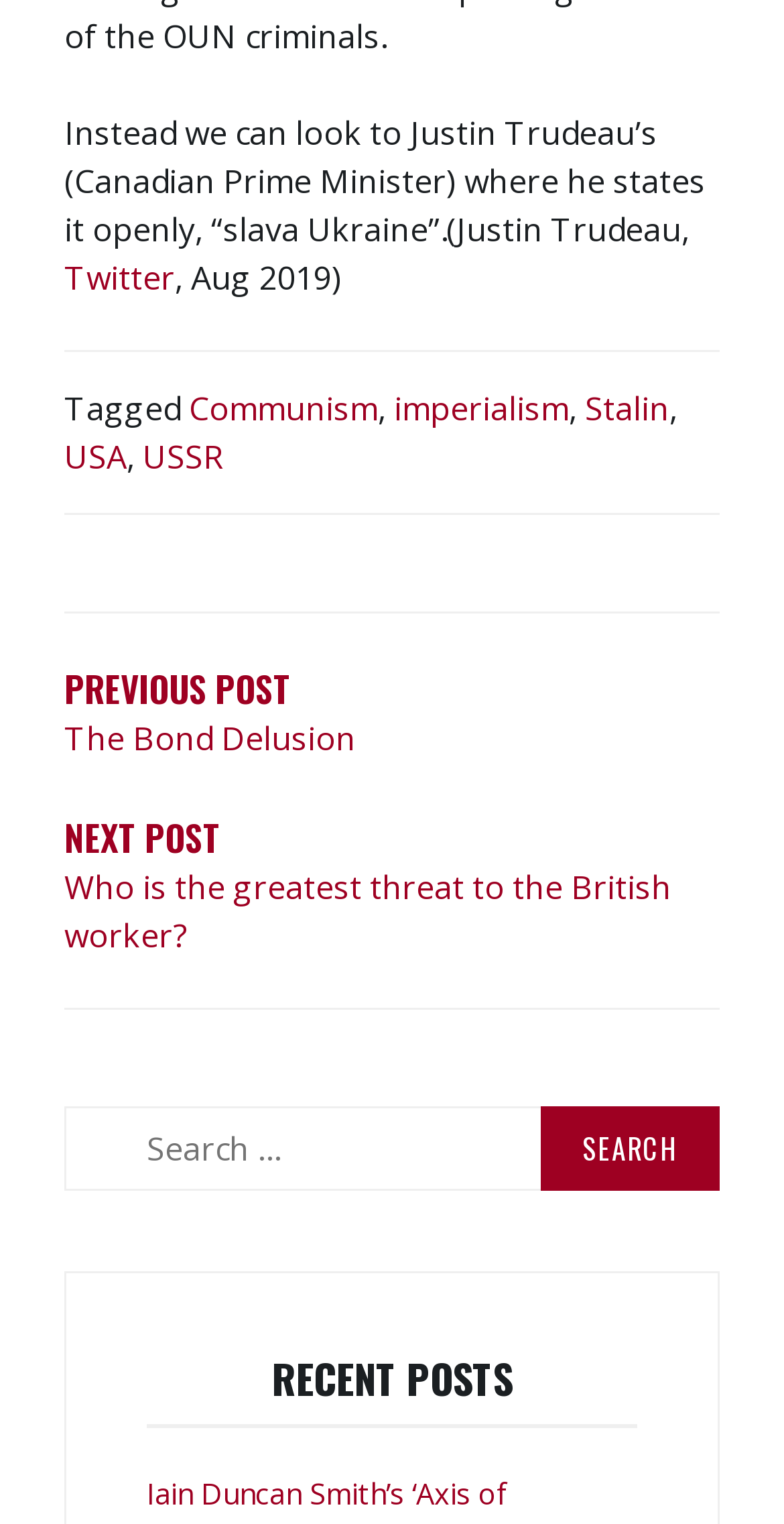Can you determine the bounding box coordinates of the area that needs to be clicked to fulfill the following instruction: "Click on Twitter link"?

[0.082, 0.167, 0.223, 0.199]